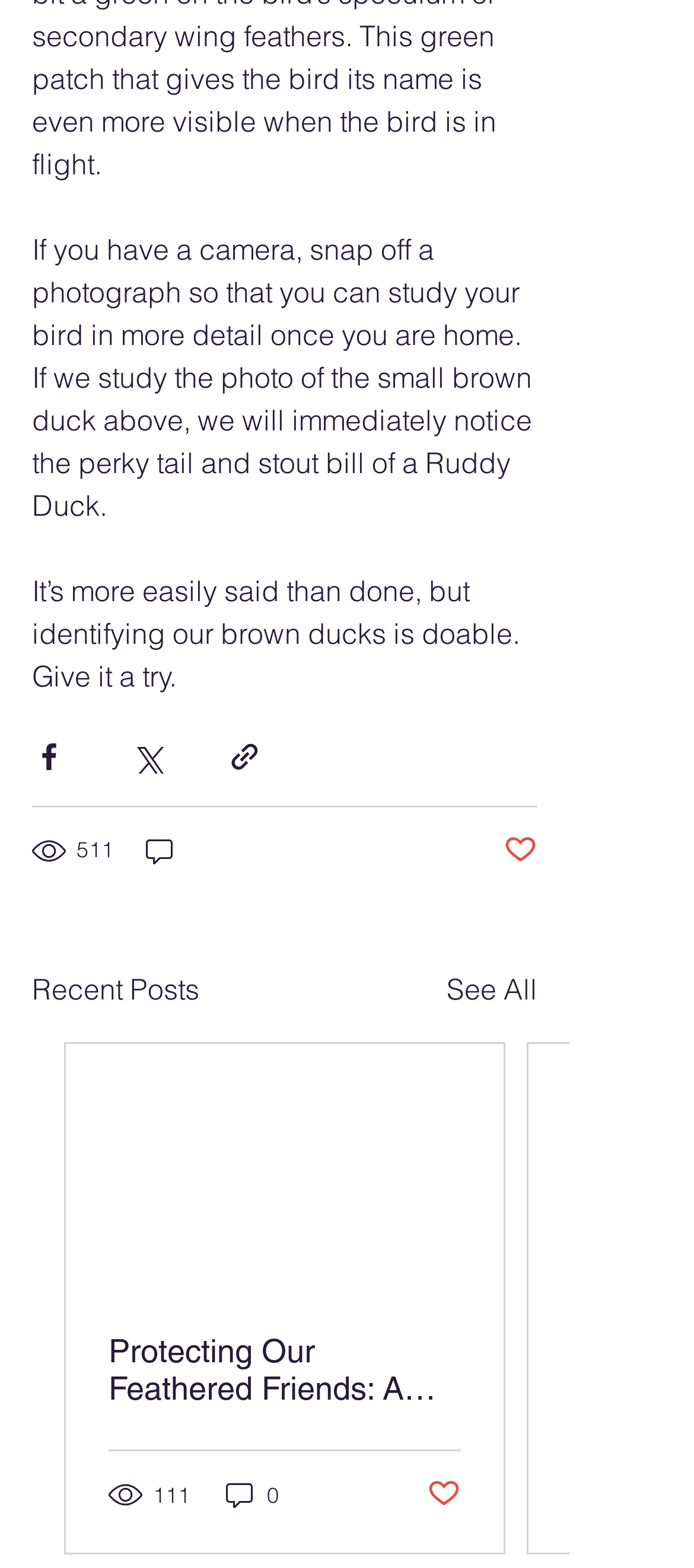Find the bounding box coordinates of the clickable element required to execute the following instruction: "Share via link". Provide the coordinates as four float numbers between 0 and 1, i.e., [left, top, right, bottom].

[0.328, 0.472, 0.377, 0.493]